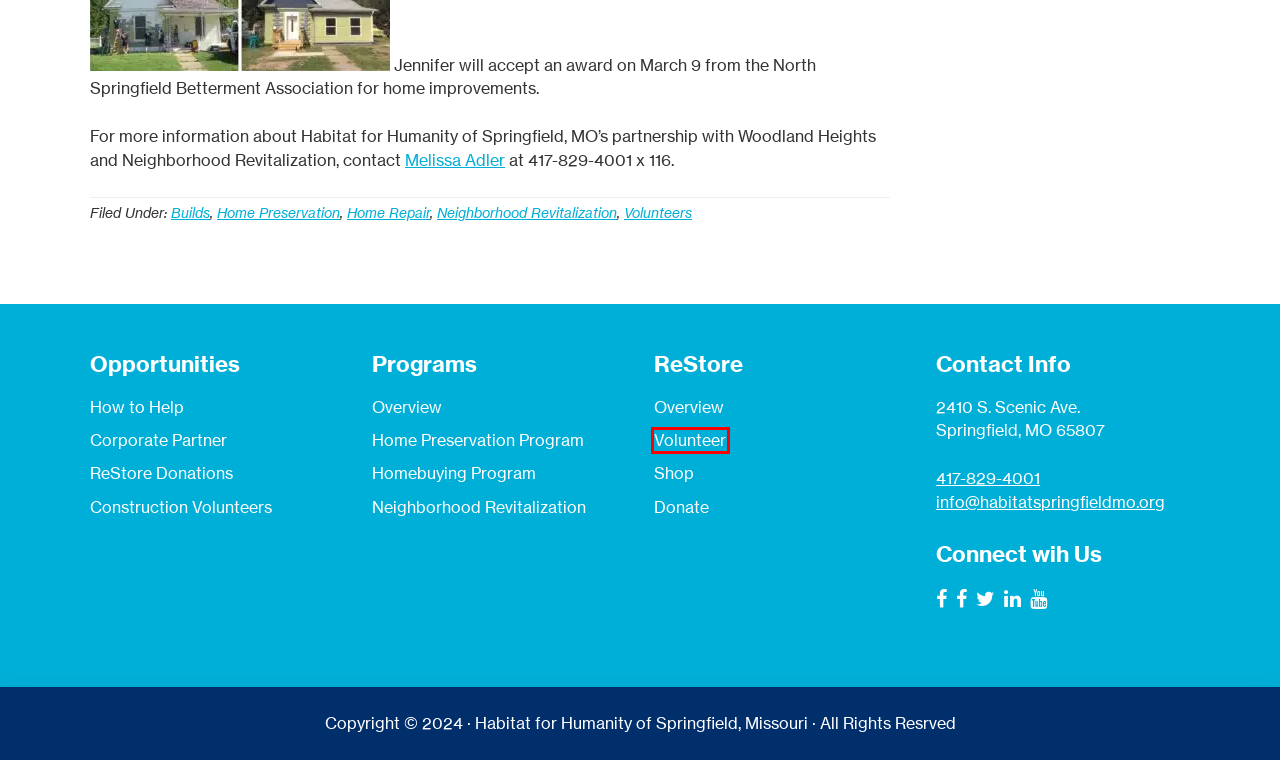You have a screenshot showing a webpage with a red bounding box around a UI element. Choose the webpage description that best matches the new page after clicking the highlighted element. Here are the options:
A. Volunteers Archives - Habitat For Humanity
B. Home Repair Archives - Habitat For Humanity
C. Volunteer - Habitat For Humanity of Springfield, MO ReStore
D. Shop - Habitat For Humanity of Springfield, MO
E. Donate - Habitat For Humanity of Springfield, MO
F. Builds Archives - Habitat For Humanity of Springfield, MO
G. Home Preservation Archives - Habitat For Humanity
H. Homebuying Program - Habitat For Humanity of Springfield, MO

C